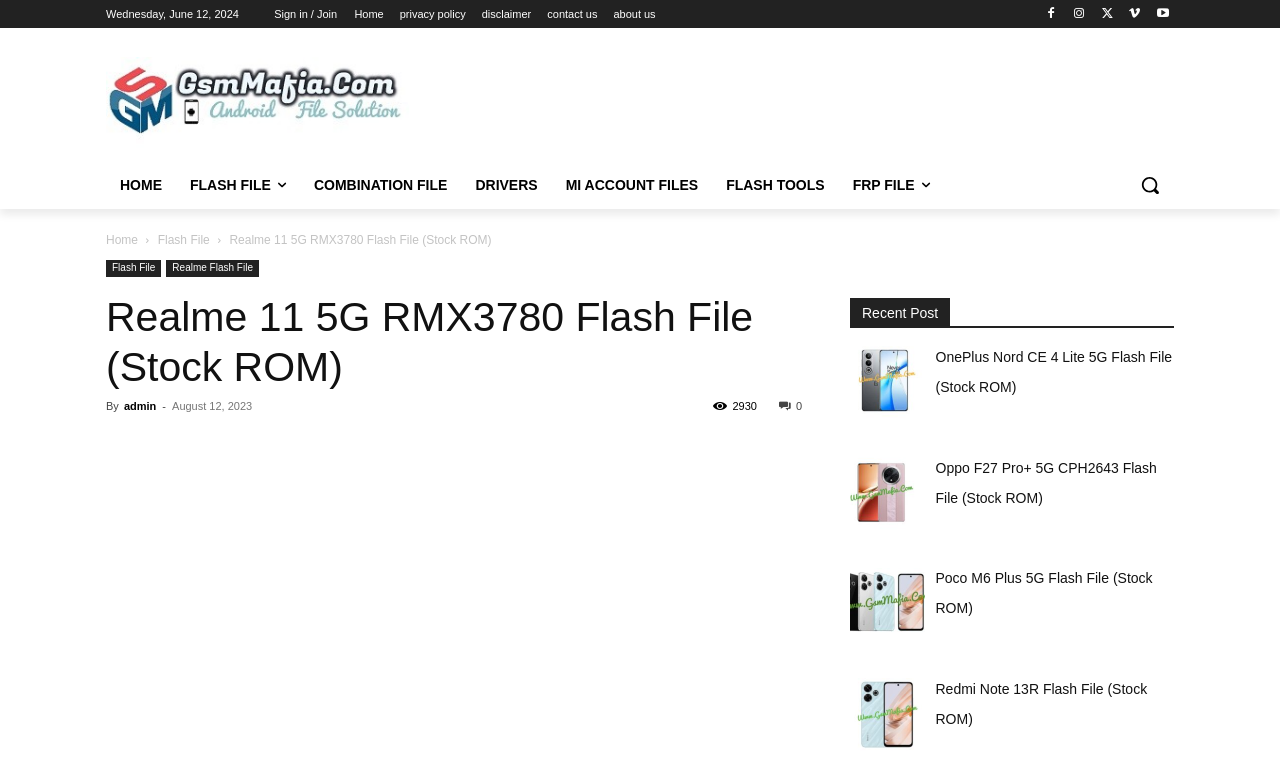Generate an in-depth caption that captures all aspects of the webpage.

This webpage is about downloading flash files for various mobile devices, specifically the Realme 11 5G RMX3780. At the top, there is a date displayed, "Wednesday, June 12, 2024", and a set of links for signing in, joining, and accessing the home page, privacy policy, disclaimer, contact us, and about us. 

On the top-right corner, there are social media links and a search button with a magnifying glass icon. Below that, there is a logo of the website, which is an image, and a navigation menu with links to different sections, including HOME, FLASH FILE, COMBINATION FILE, DRIVERS, MI ACCOUNT FILES, and FLASH TOOLS.

The main content of the page is divided into two sections. The left section has a heading "Realme 11 5G RMX3780 Flash File (Stock ROM)" and provides information about the flash file, including the file details and a download link. There are also social media sharing links and a comment section.

The right section has a heading "Recent Post" and displays a list of recent posts, each with a title, a brief description, and a thumbnail image. The posts are about flash files for different mobile devices, including the OnePlus Nord CE 4 Lite 5G, Oppo F27 Pro+ 5G, Poco M6 Plus 5G, and Redmi Note 13R.